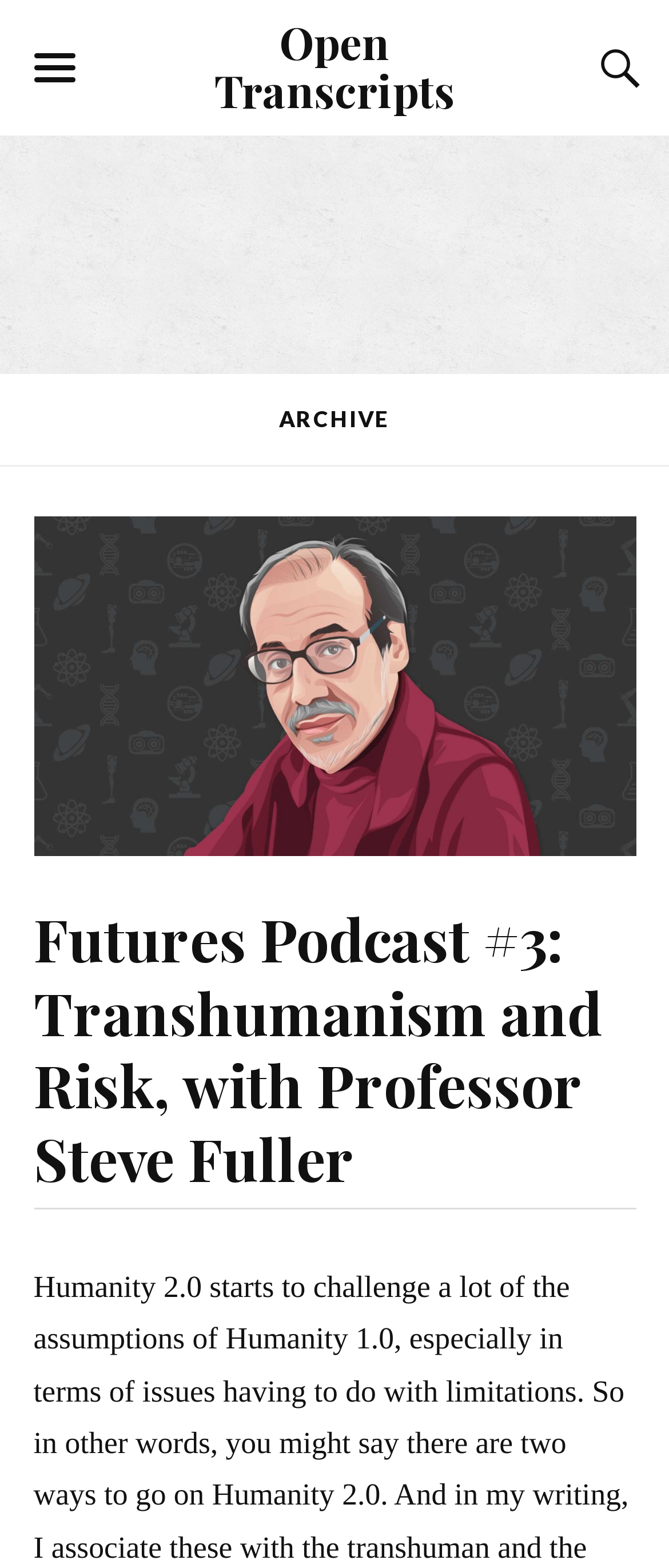Offer a meticulous description of the webpage's structure and content.

The webpage is an archive page for Open Transcripts, with a focus on life extension. At the top, there is a heading "Open Transcripts" with a link to the same title. Below this, there is a larger heading "ARCHIVE" that spans the entire width of the page. 

Under the "ARCHIVE" heading, there is a link to a podcast titled "Futures Podcast #3: Transhumanism and Risk, with Professor Steve Fuller" that takes up most of the page width. This link is repeated as a heading below, with a smaller font size. 

To the right of the podcast link, there is a block of text that starts with the word "Humanity" and continues with a discussion about challenging assumptions of humanity, especially in terms of limitations. The text is divided into several paragraphs, with numbers "0" and "2" appearing at the end of each paragraph.